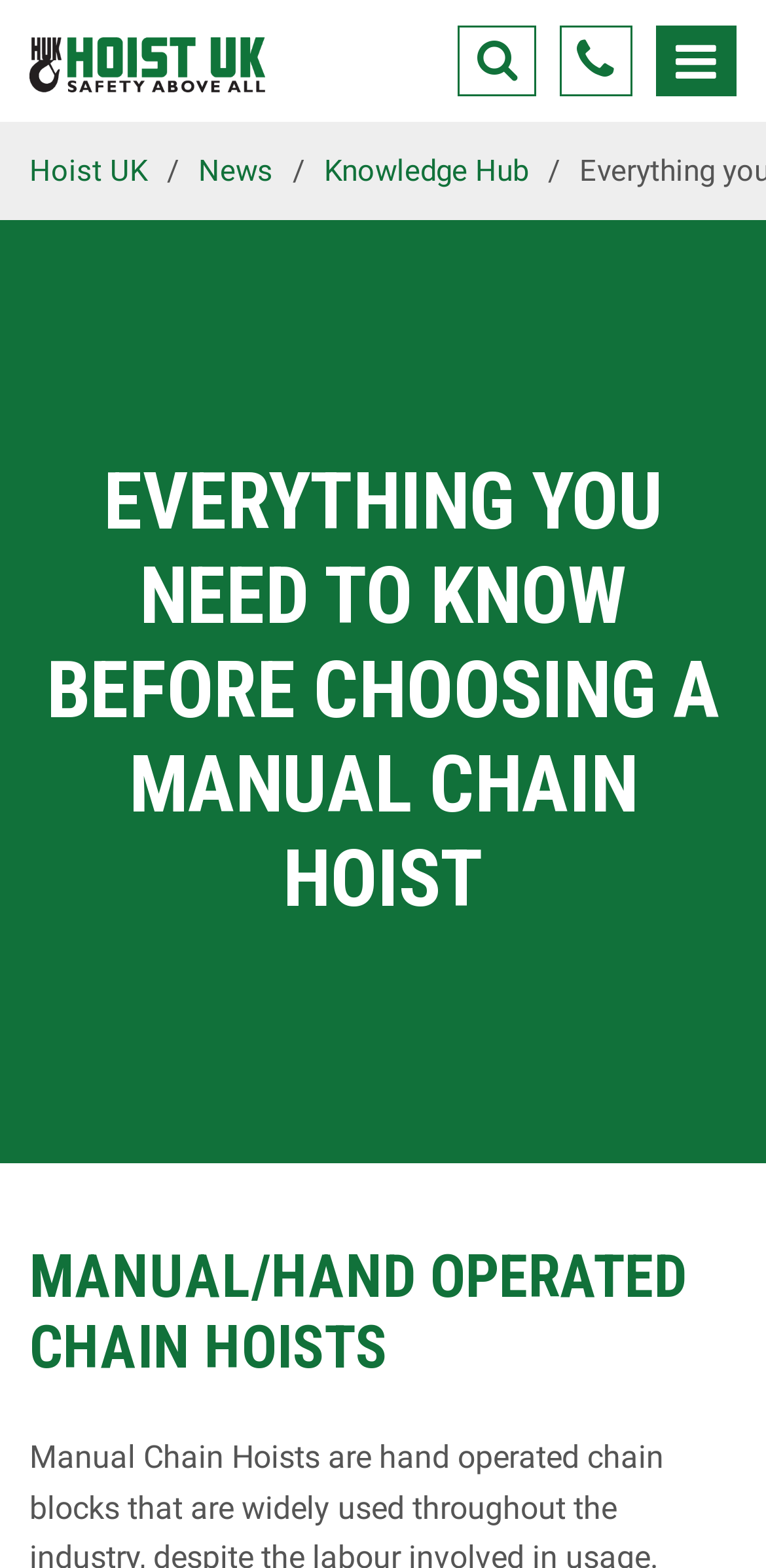Extract the bounding box coordinates for the HTML element that matches this description: "Hoist UK". The coordinates should be four float numbers between 0 and 1, i.e., [left, top, right, bottom].

[0.038, 0.098, 0.192, 0.12]